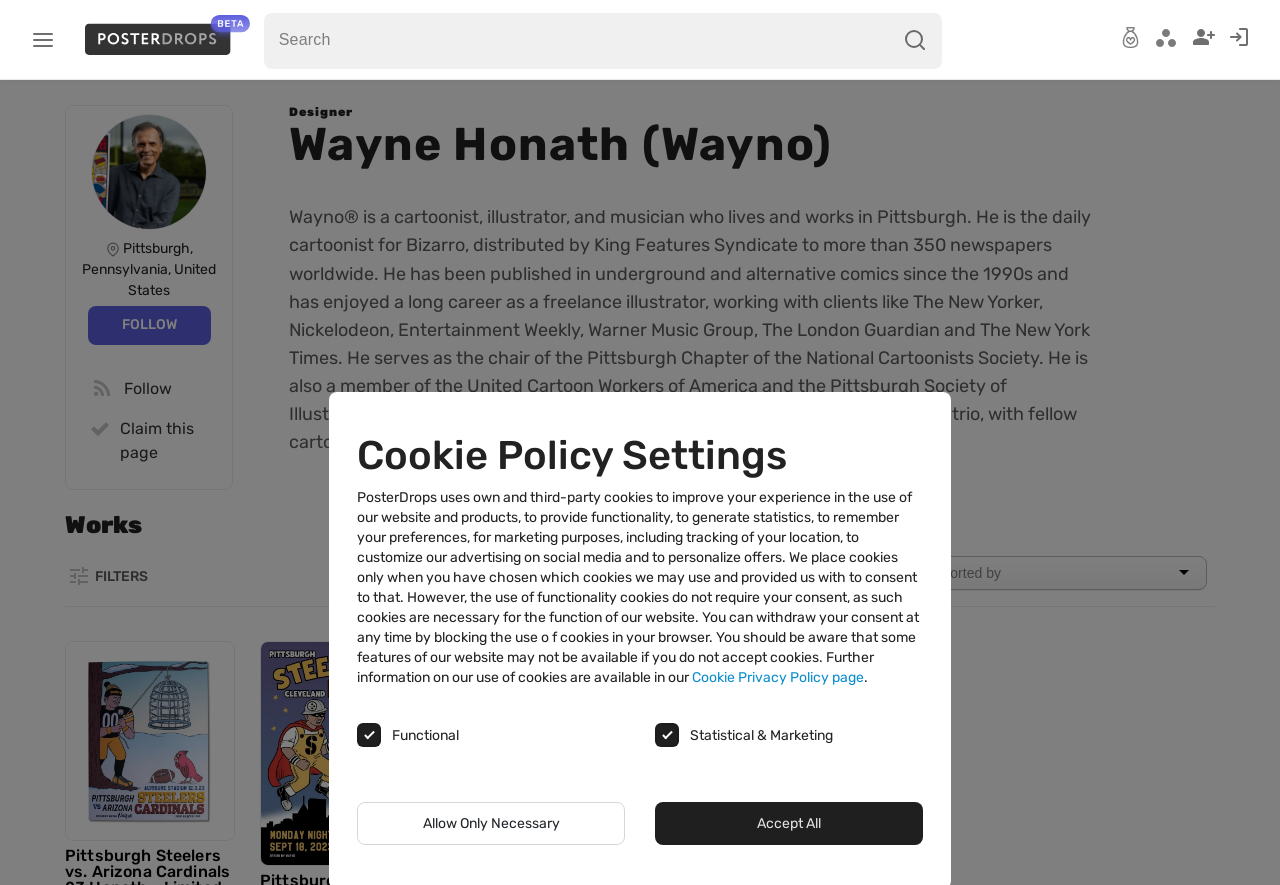Refer to the image and offer a detailed explanation in response to the question: What is the location of Wayno's work?

I found the answer by reading the link element that describes Wayno's location, which states 'Pittsburgh, Pennsylvania, United States'.